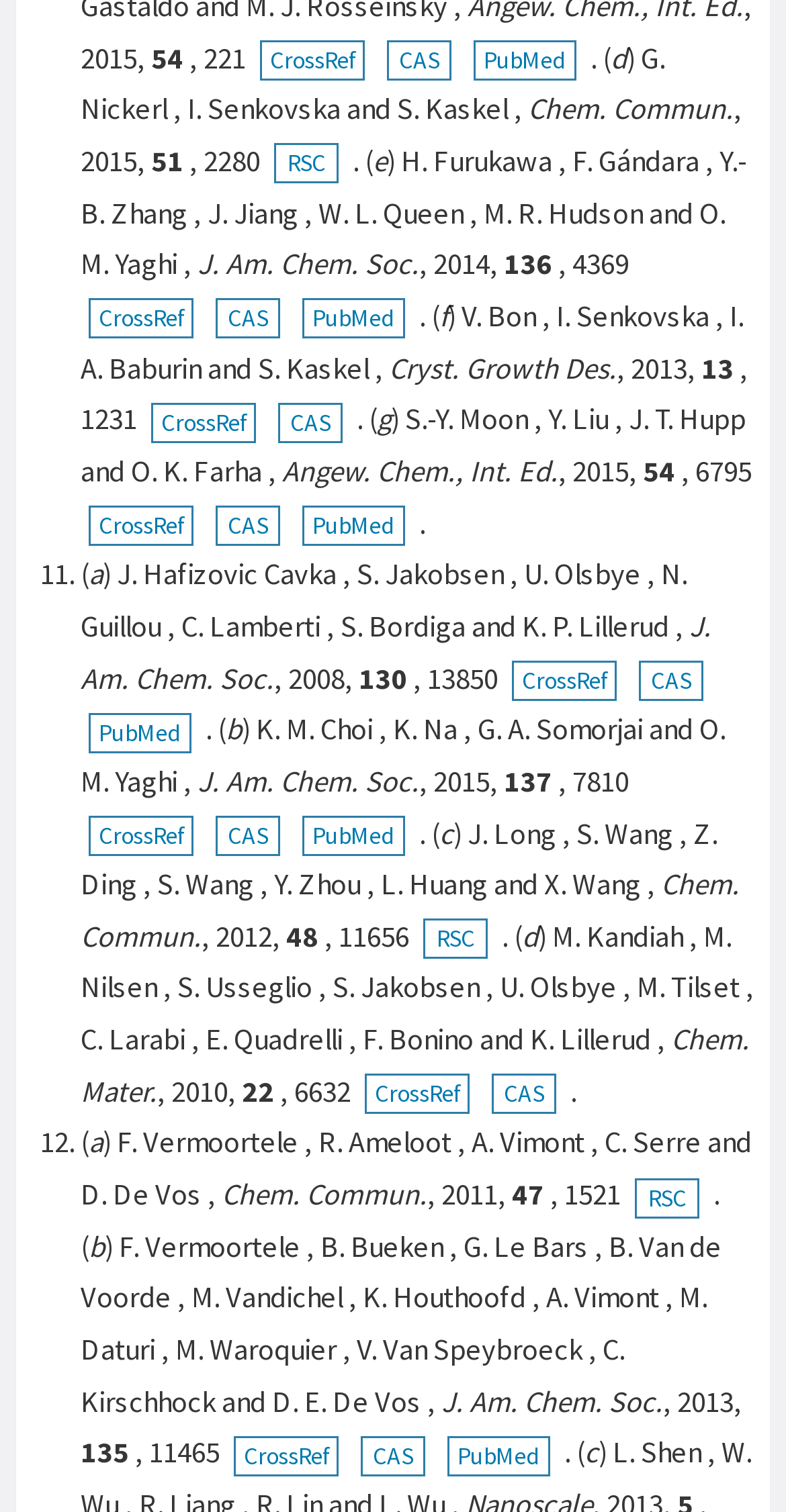What is the journal title of the first reference?
Please describe in detail the information shown in the image to answer the question.

I looked at the first reference listed on the webpage, which includes the authors G. Nickerl, I. Senkovska, and S. Kaskel, and found that the journal title is Chem. Commun.